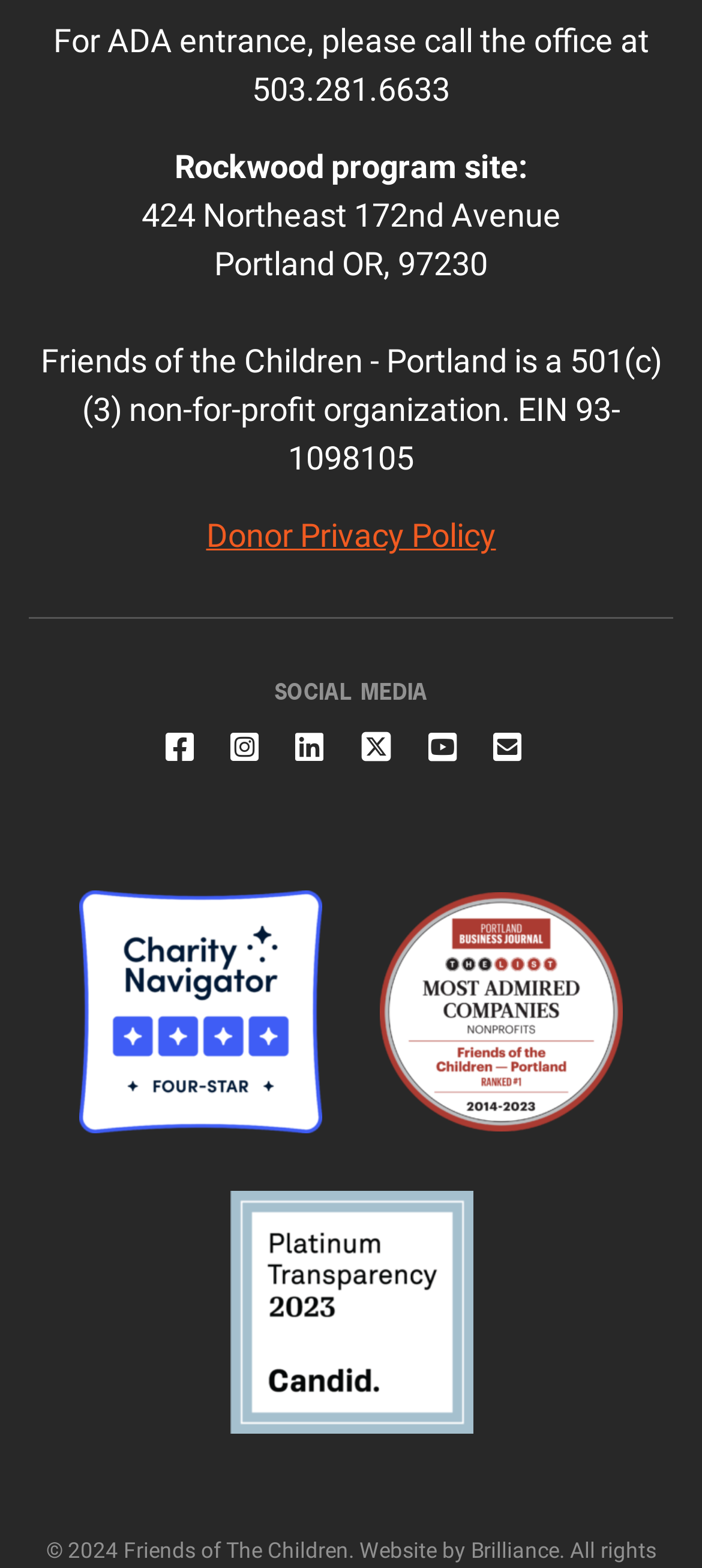Provide a brief response to the question using a single word or phrase: 
What is the address of the Rockwood program site?

424 Northeast 172nd Avenue